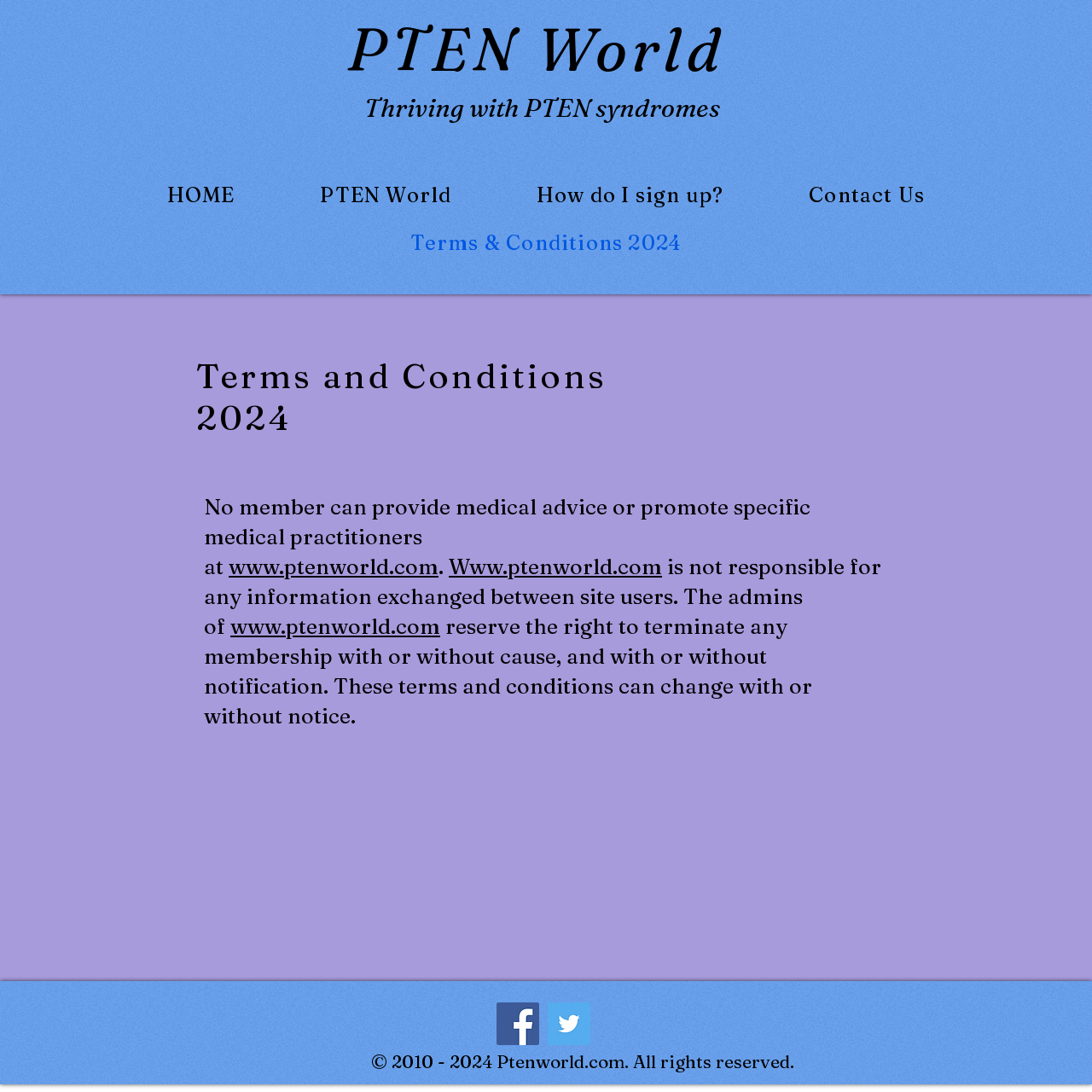How many social media links are in the social bar?
Based on the visual information, provide a detailed and comprehensive answer.

The social bar at the bottom of the page contains links to Facebook and Twitter, which totals 2 social media links.